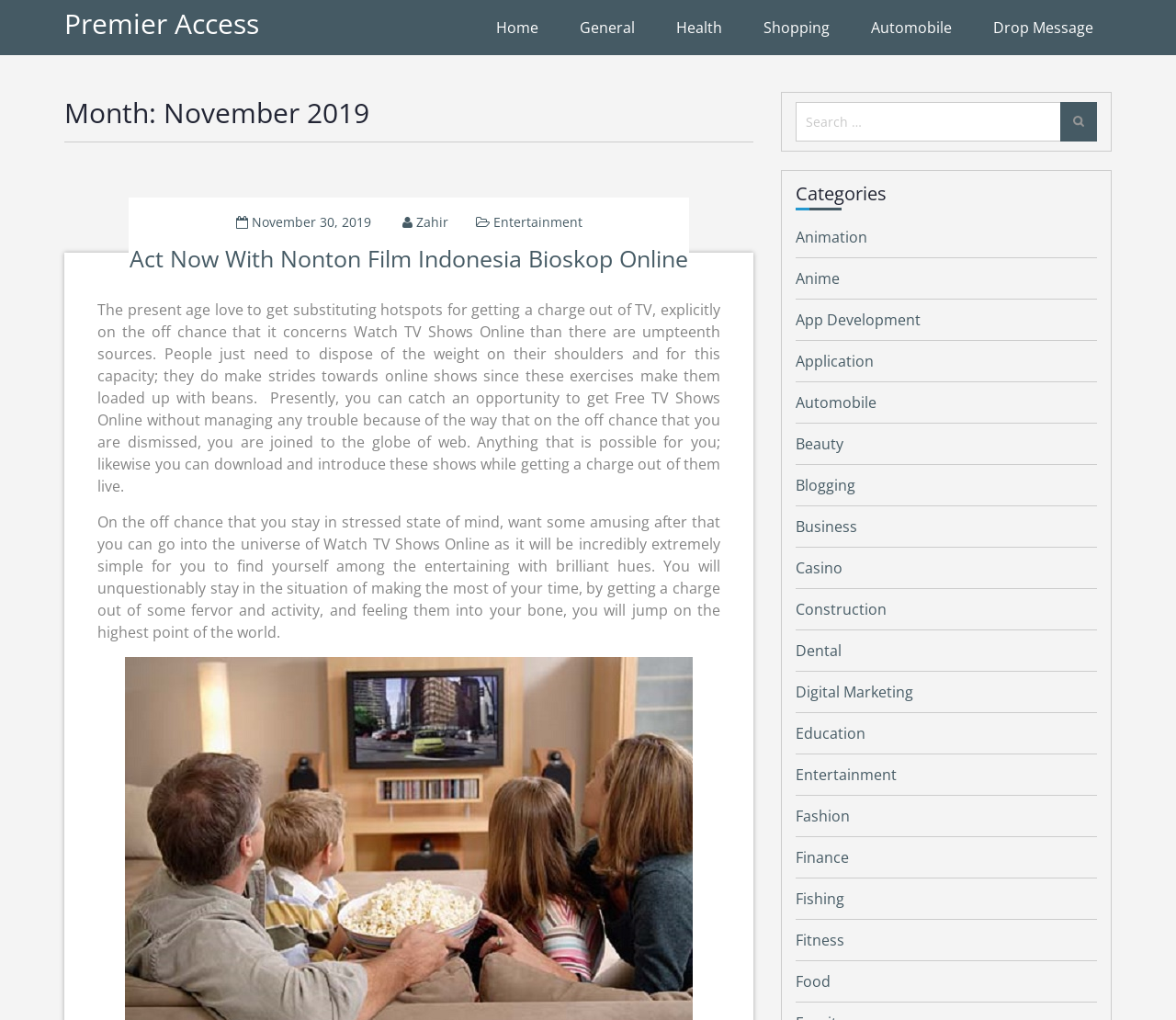Determine the bounding box coordinates of the clickable region to follow the instruction: "Go to Home page".

[0.422, 0.0, 0.458, 0.054]